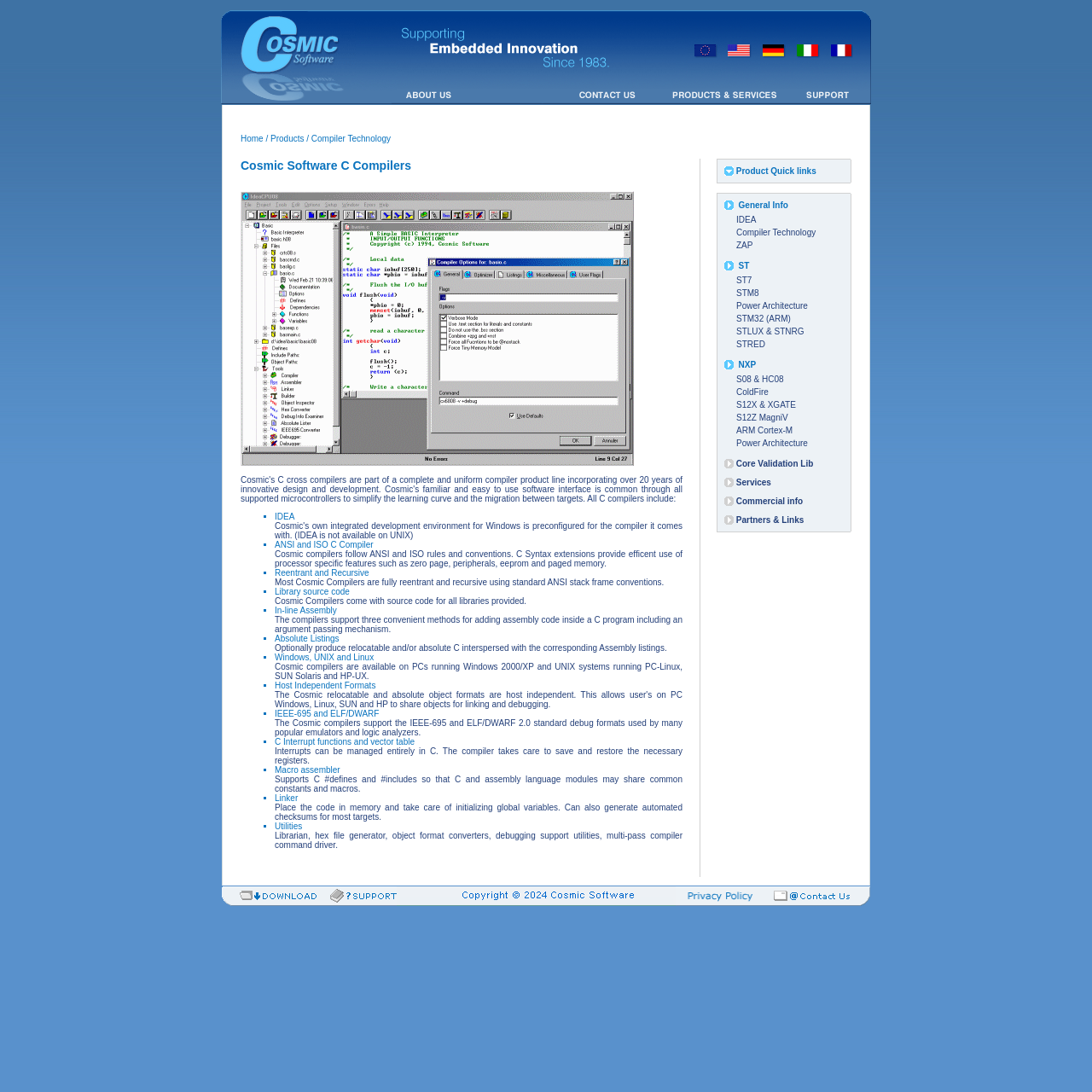From the webpage screenshot, identify the region described by parent_node: Cosmic Software C Compilers. Provide the bounding box coordinates as (top-left x, top-left y, bottom-right x, bottom-right y), with each value being a floating point number between 0 and 1.

[0.22, 0.42, 0.58, 0.428]